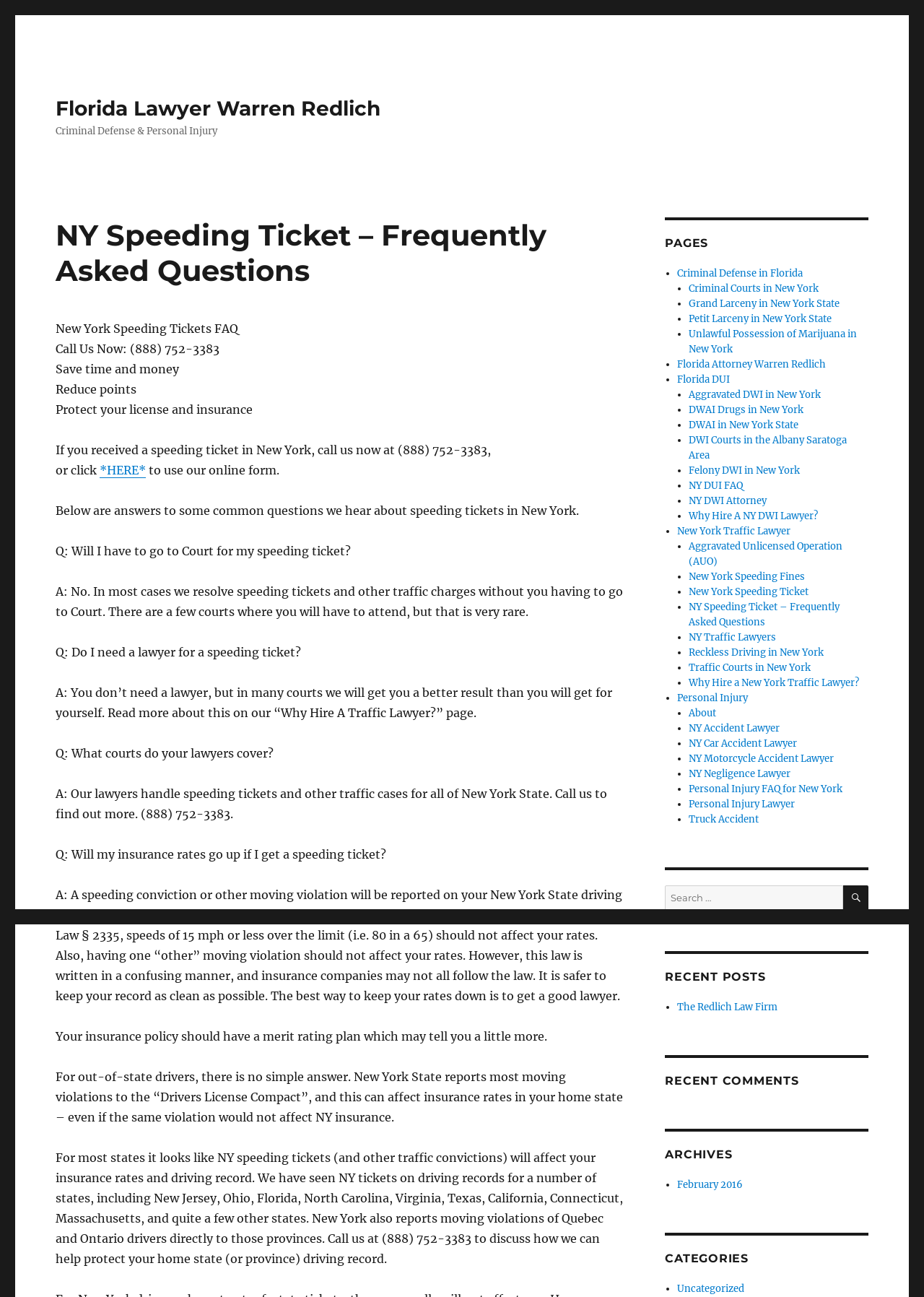Explain in detail what is displayed on the webpage.

This webpage is about NY Speeding Ticket – Frequently Asked Questions, provided by Florida Lawyer Warren Redlich. At the top, there is a link to the lawyer's name and a brief description of the law firm's services, "Criminal Defense & Personal Injury". 

Below that, there is a heading "NY Speeding Ticket – Frequently Asked Questions" followed by a brief introduction to the topic. The introduction is divided into several sections, including "New York Speeding Tickets FAQ", "Call Us Now: (888) 752-3383", "Save time and money", "Reduce points", and "Protect your license and insurance". 

The main content of the webpage is a list of frequently asked questions about speeding tickets in New York, along with their answers. The questions include "Will I have to go to Court for my speeding ticket?", "Do I need a lawyer for a speeding ticket?", "What courts do your lawyers cover?", "Will my insurance rates go up if I get a speeding ticket?", and several others. Each question is followed by a detailed answer.

On the right side of the webpage, there is a navigation menu labeled "PAGES" with a list of links to other pages on the website, including "Criminal Defense in Florida", "Criminal Courts in New York", "Grand Larceny in New York State", and many others. These links are organized into a list with bullet points.